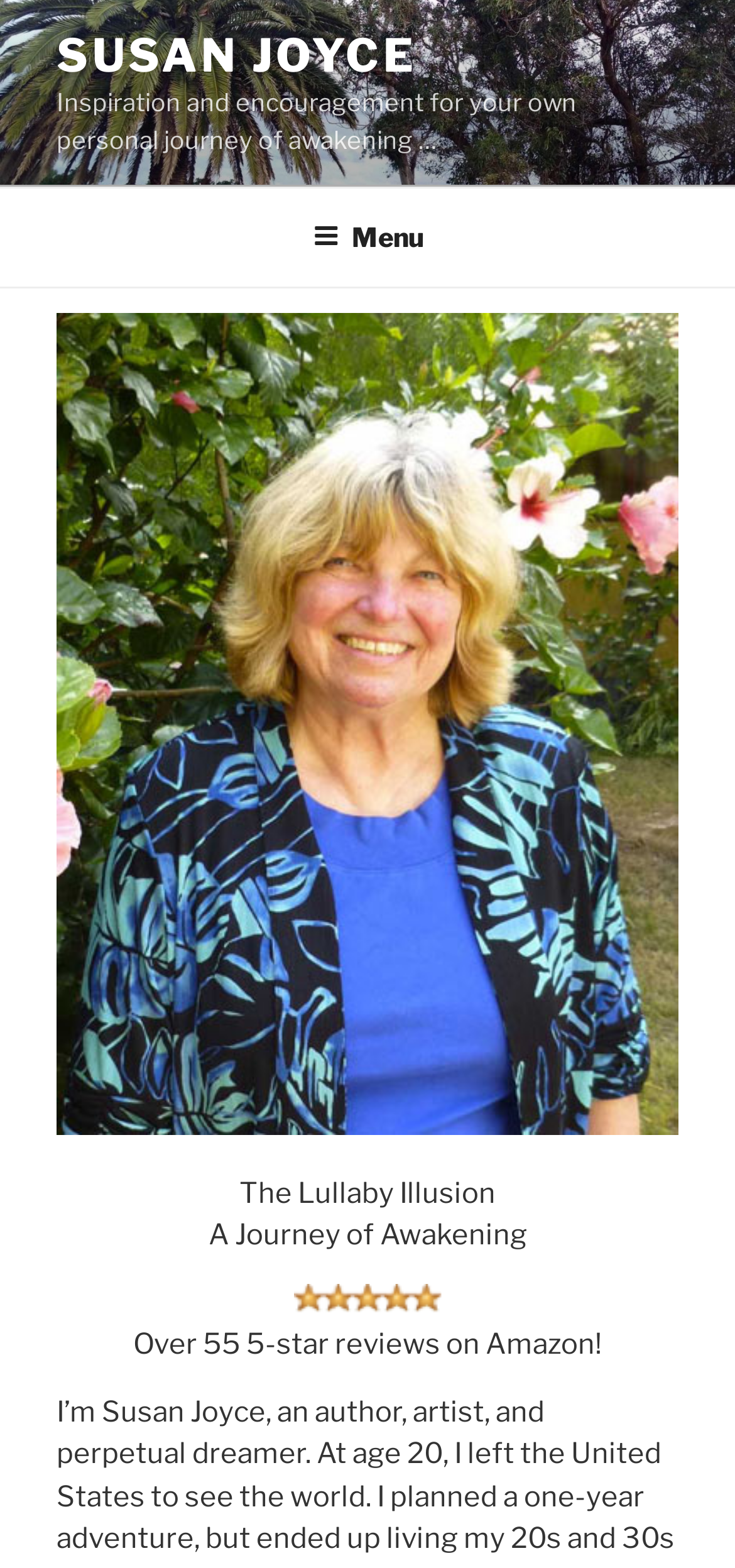Refer to the screenshot and give an in-depth answer to this question: What is the theme of the author's work?

The theme of the author's work is hinted at in the StaticText element 'Inspiration and encouragement for your own personal journey of awakening …' which suggests that the author's work is focused on personal growth and self-awareness.